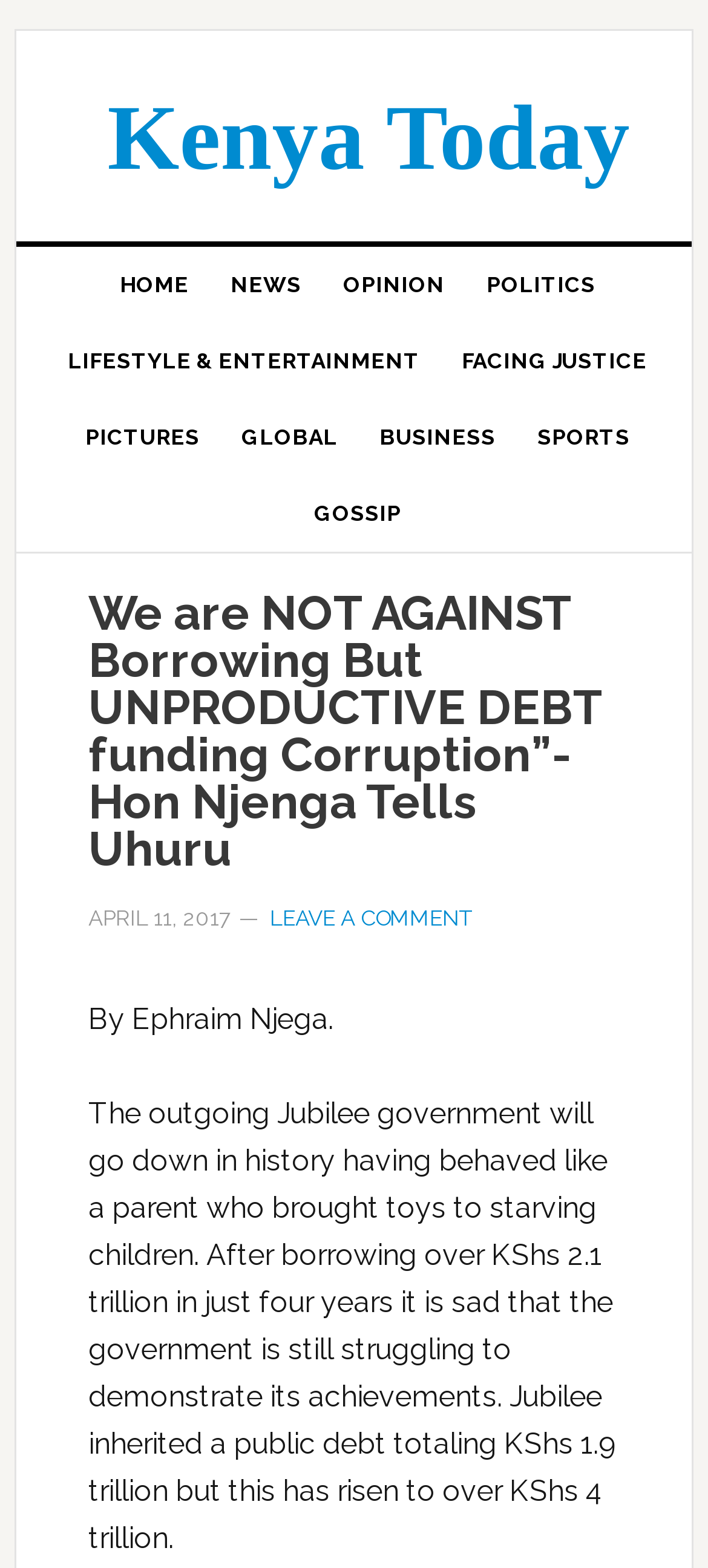Identify the bounding box for the UI element that is described as follows: "Leave a Comment".

[0.382, 0.578, 0.666, 0.594]